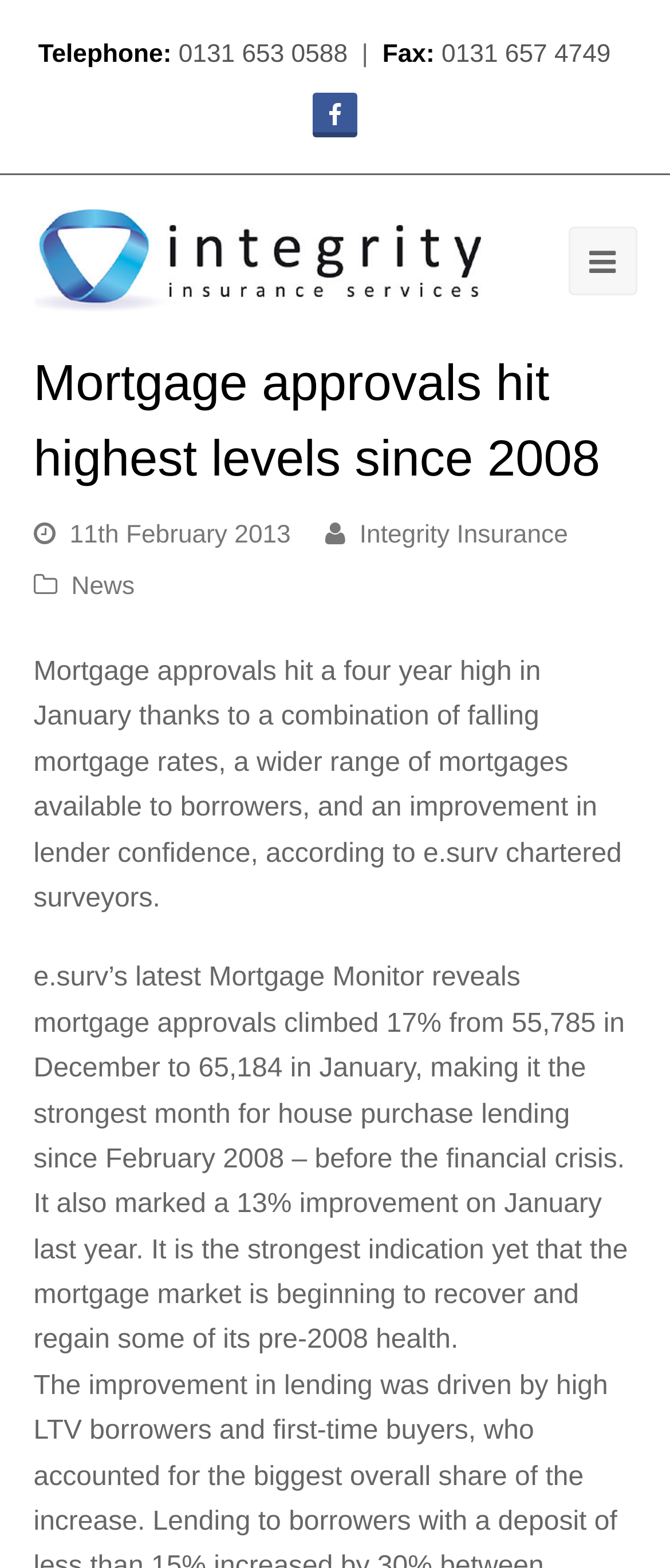Find and provide the bounding box coordinates for the UI element described with: "0131 657 4749".

[0.659, 0.026, 0.911, 0.044]